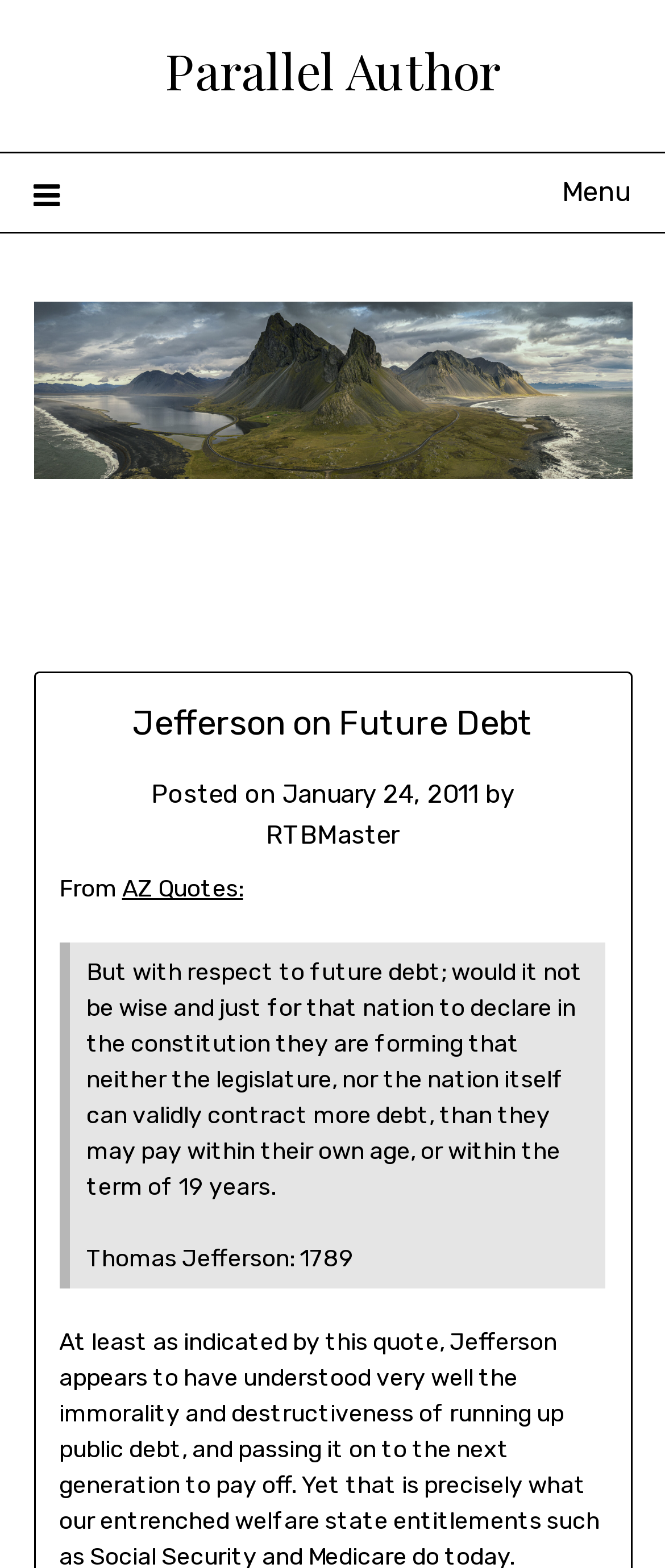Identify and provide the main heading of the webpage.

Jefferson on Future Debt